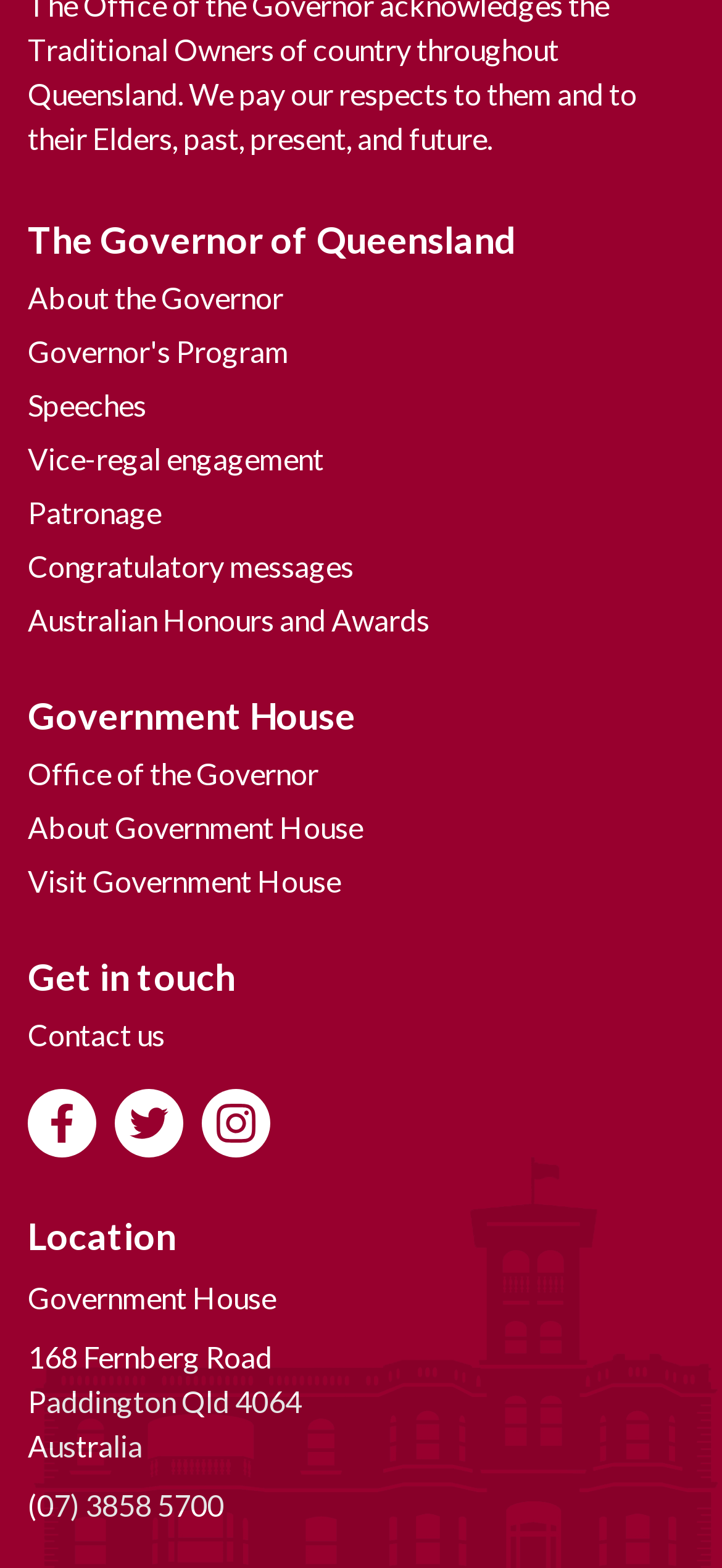Please identify the bounding box coordinates of the clickable element to fulfill the following instruction: "View the Governor's program". The coordinates should be four float numbers between 0 and 1, i.e., [left, top, right, bottom].

[0.038, 0.207, 0.4, 0.241]